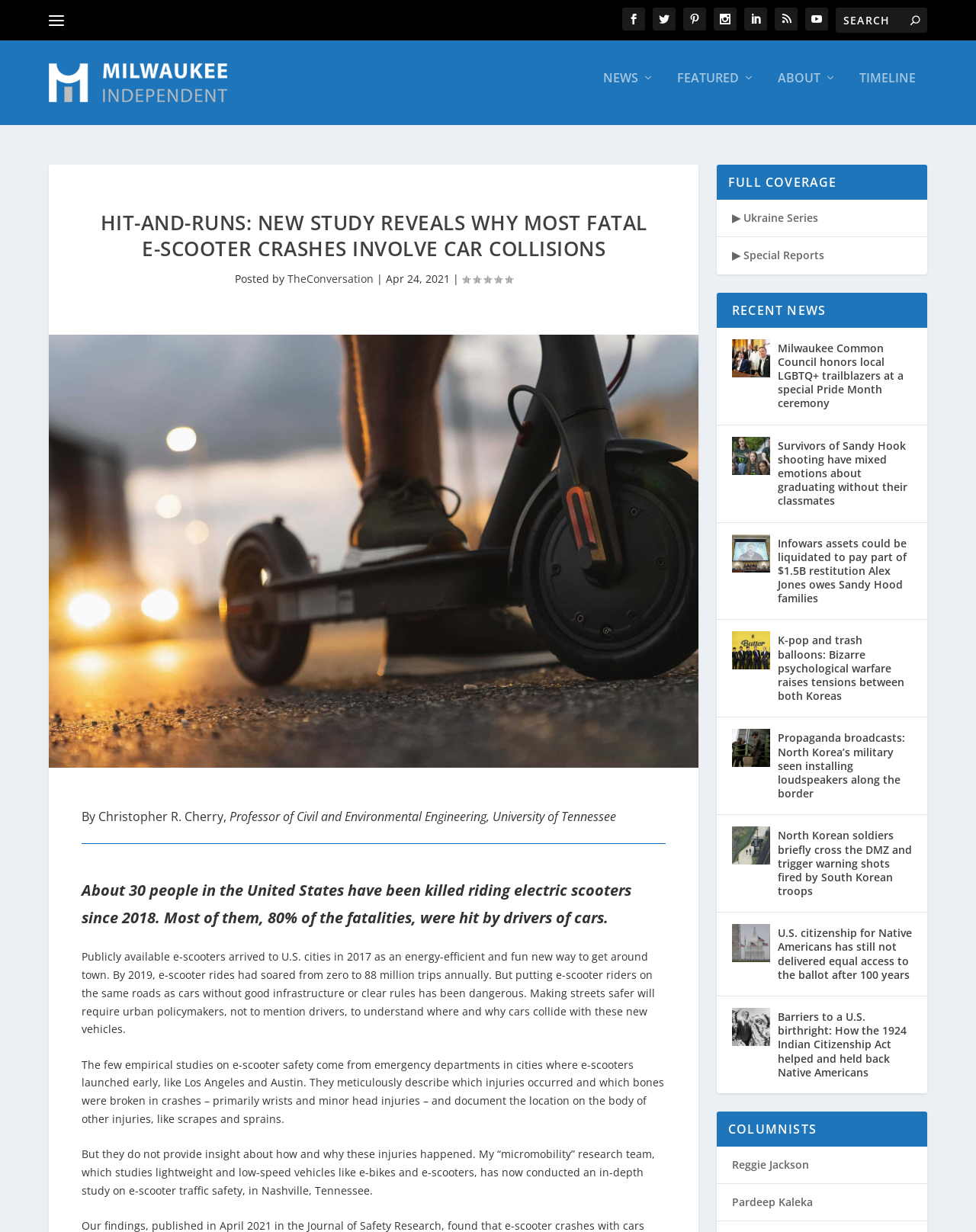Identify the title of the webpage and provide its text content.

HIT-AND-RUNS: NEW STUDY REVEALS WHY MOST FATAL E-SCOOTER CRASHES INVOLVE CAR COLLISIONS